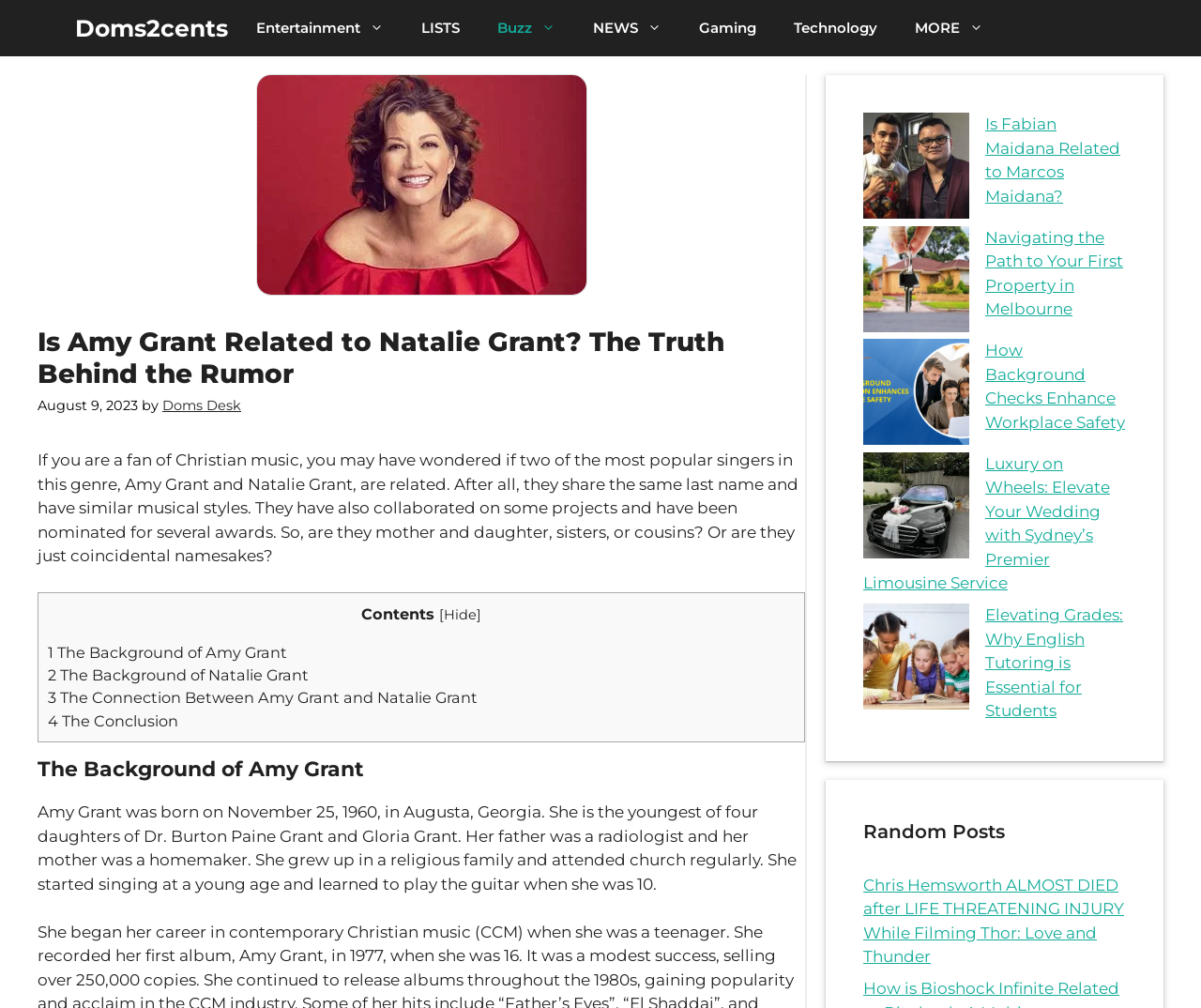Please locate the bounding box coordinates of the element that should be clicked to complete the given instruction: "Click on the 'The Connection Between Amy Grant and Natalie Grant' link".

[0.04, 0.683, 0.398, 0.702]